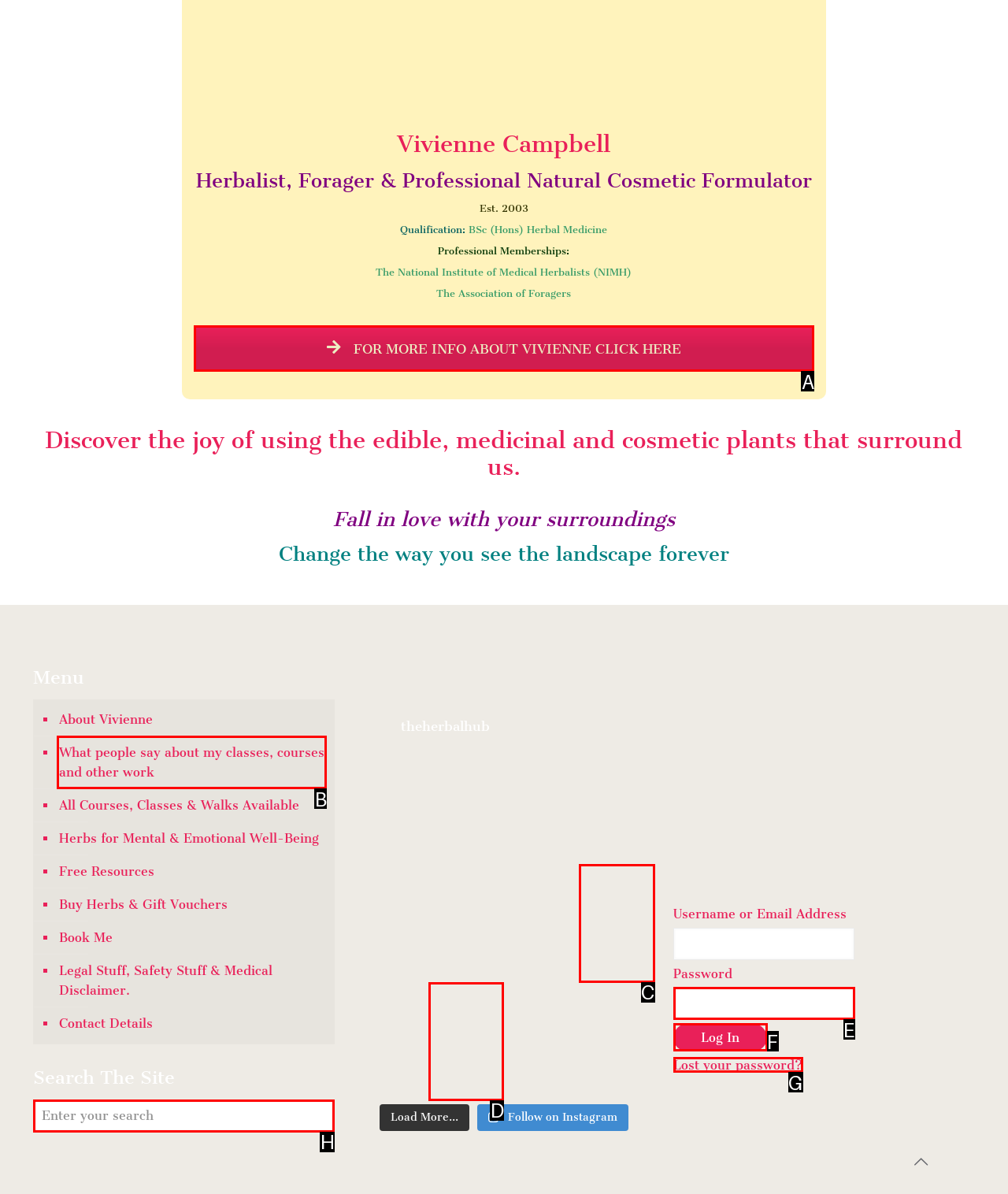To complete the instruction: Search for something on the site, which HTML element should be clicked?
Respond with the option's letter from the provided choices.

H